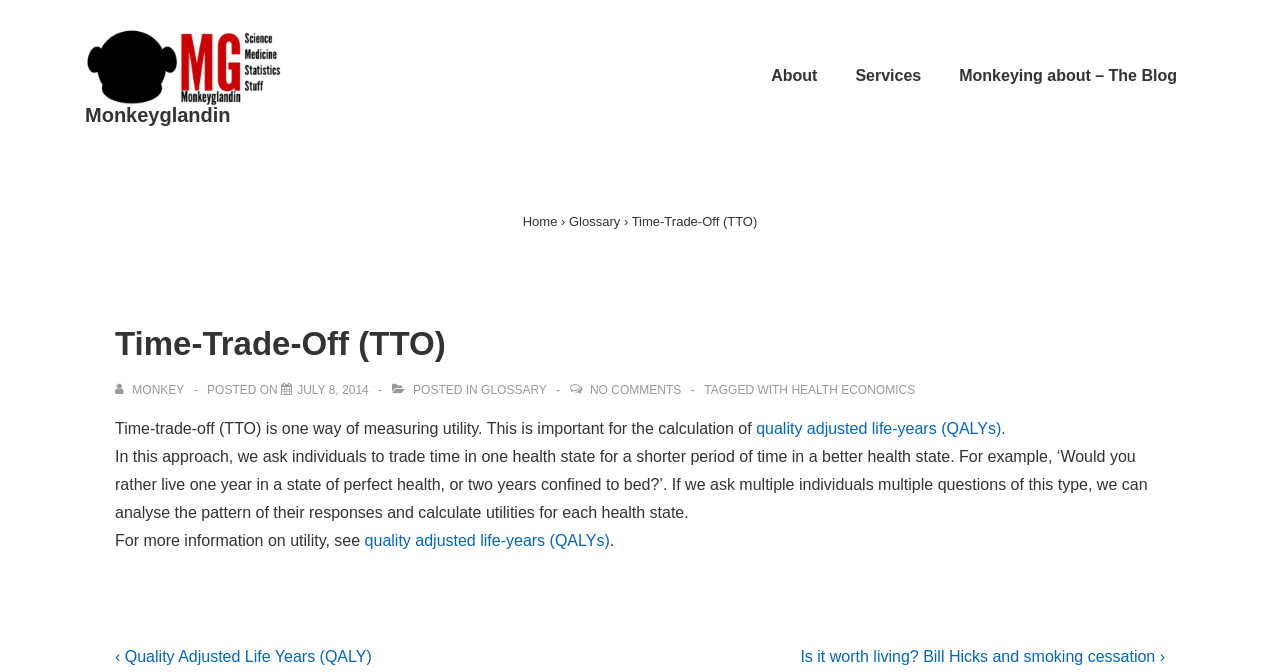What is the author of the post? Analyze the screenshot and reply with just one word or a short phrase.

Monkey